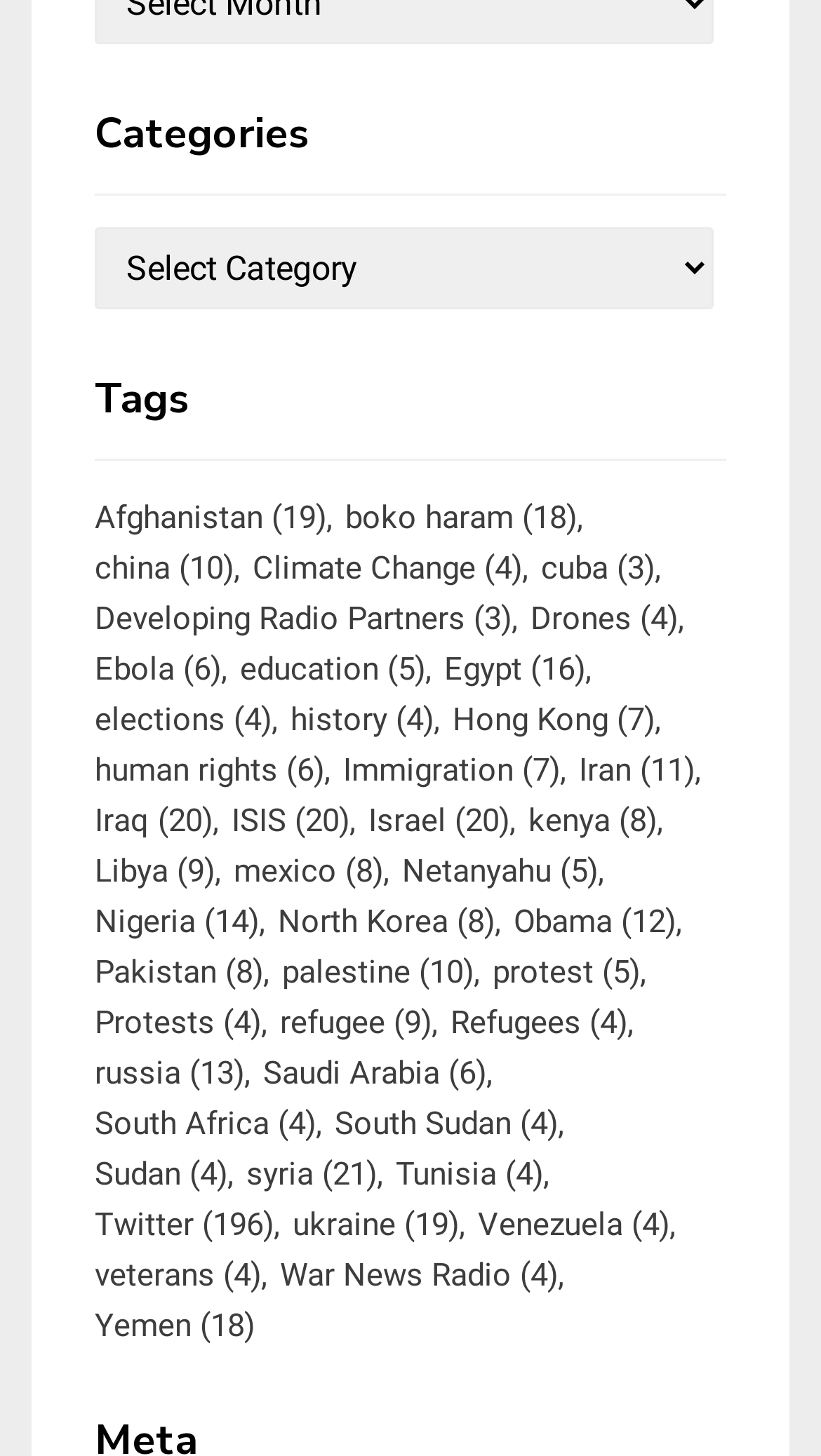Identify the bounding box coordinates of the part that should be clicked to carry out this instruction: "Select a category".

[0.115, 0.156, 0.869, 0.213]